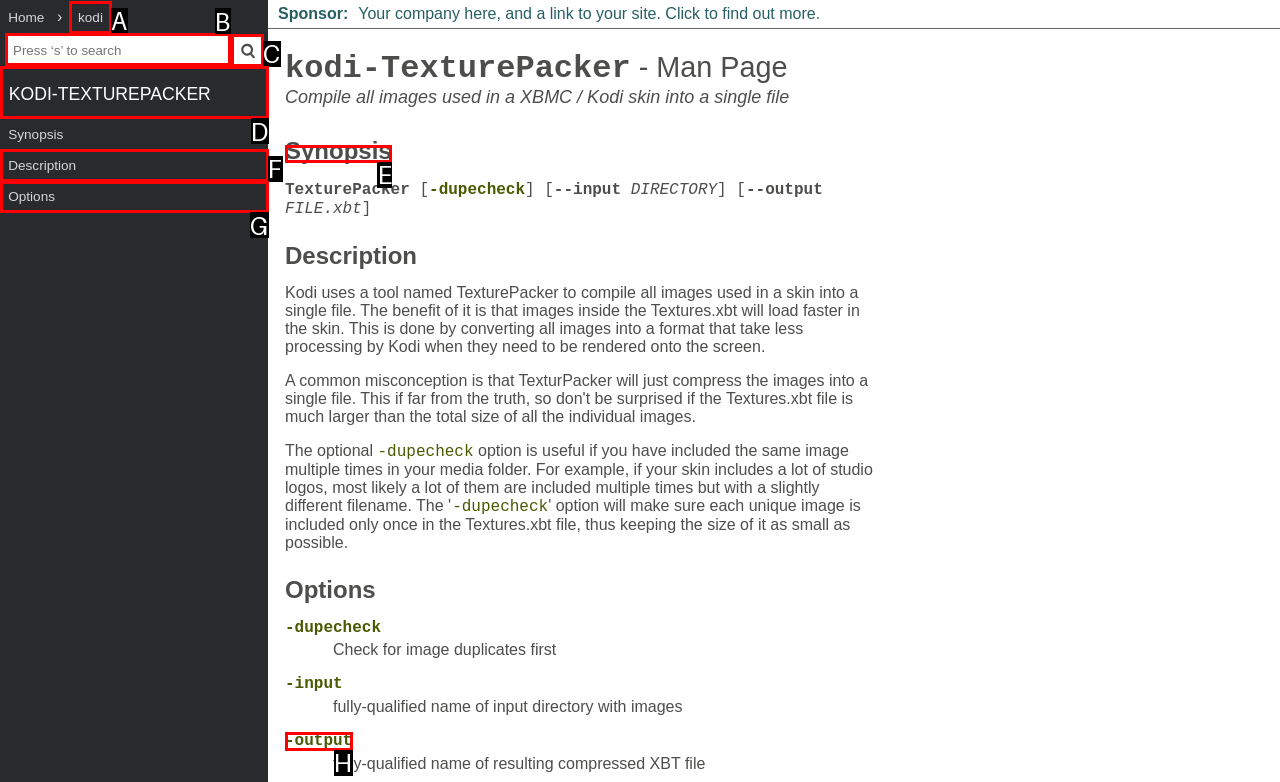For the instruction: Search man pages, determine the appropriate UI element to click from the given options. Respond with the letter corresponding to the correct choice.

B